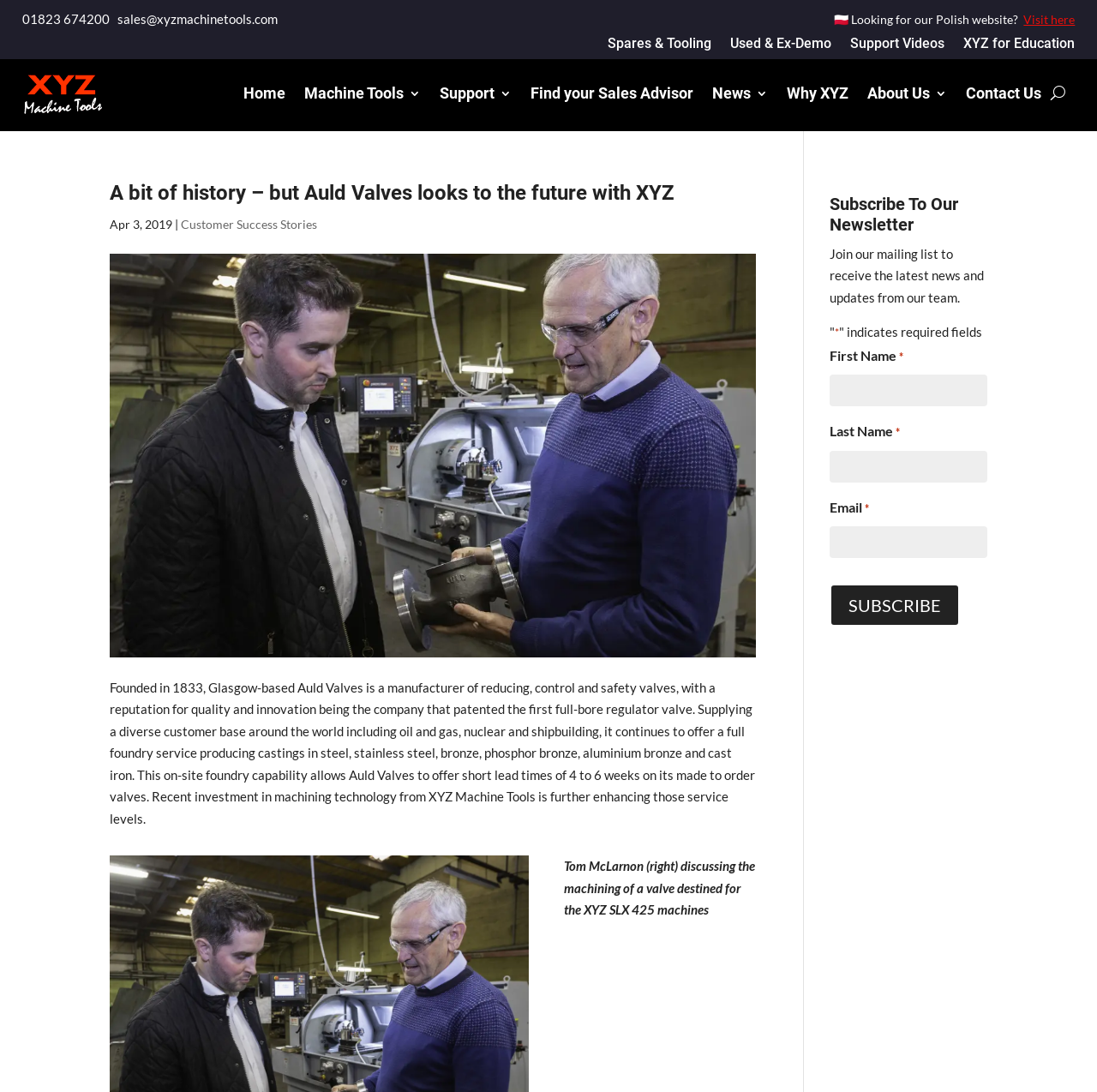Find the bounding box coordinates of the element you need to click on to perform this action: 'Subscribe to the newsletter'. The coordinates should be represented by four float values between 0 and 1, in the format [left, top, right, bottom].

[0.756, 0.535, 0.875, 0.574]